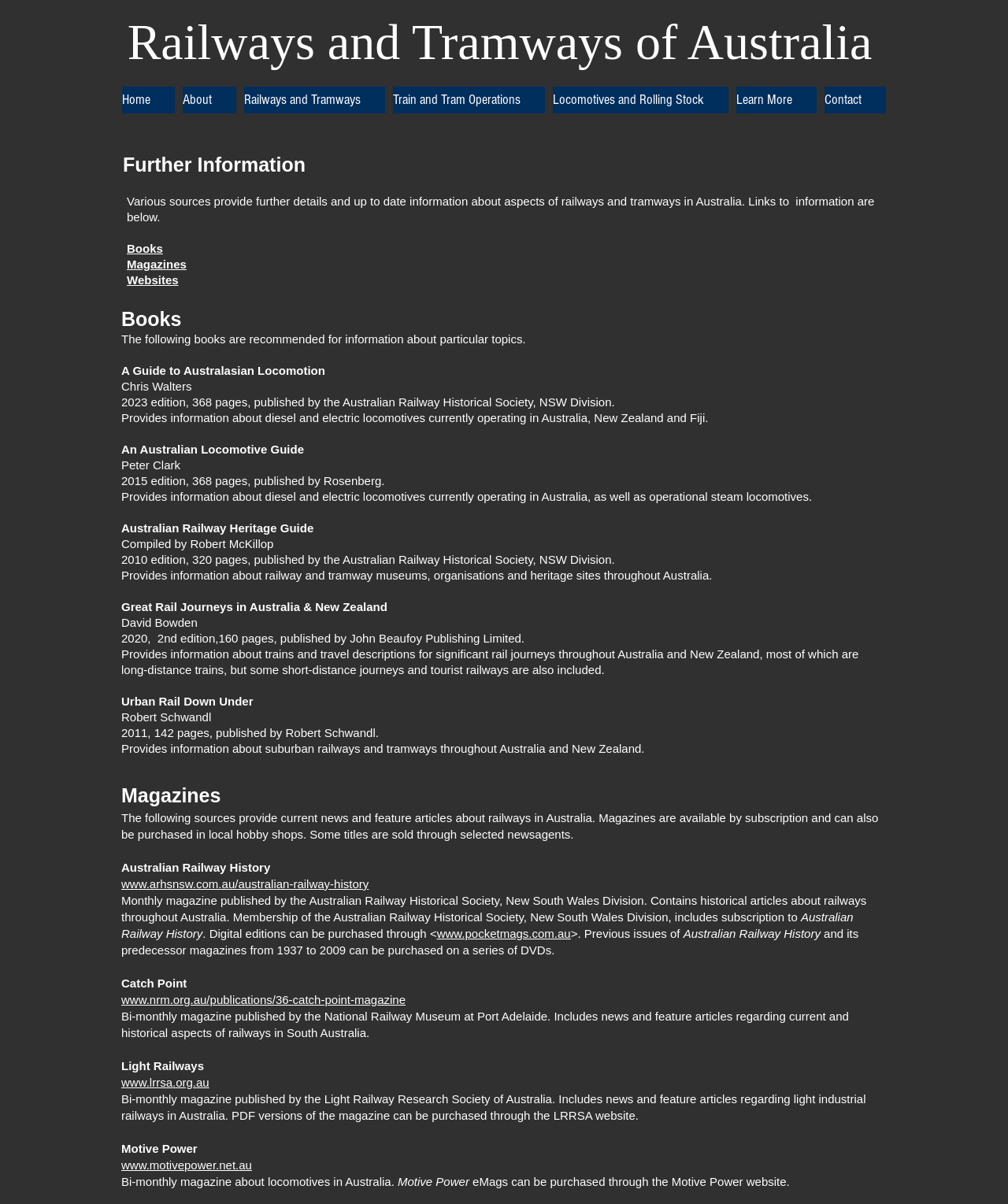Locate the bounding box coordinates of the item that should be clicked to fulfill the instruction: "Click on the 'Home' link".

[0.121, 0.072, 0.173, 0.094]